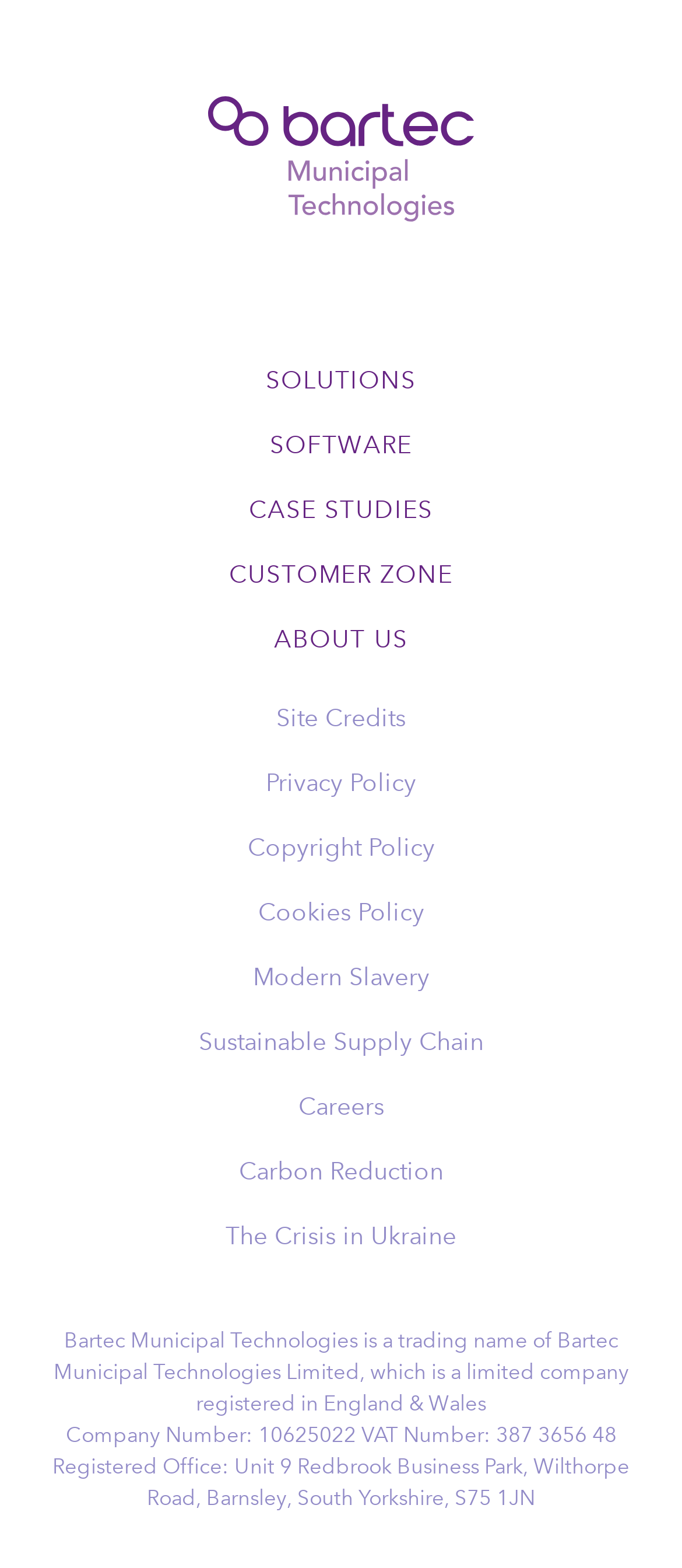Identify the bounding box coordinates of the part that should be clicked to carry out this instruction: "Go to Australian sites".

None